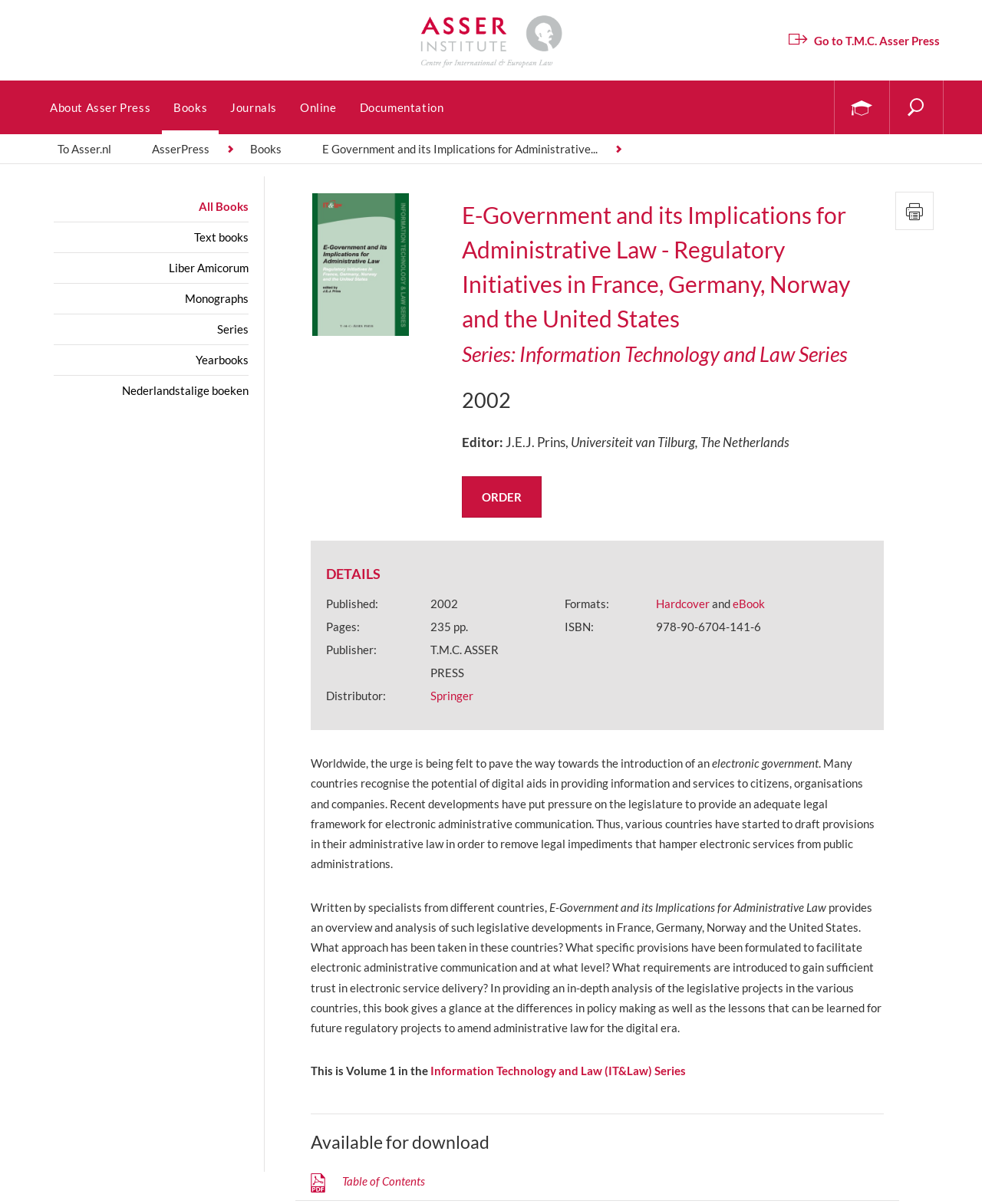Refer to the screenshot and give an in-depth answer to this question: What is the publisher of the book?

The publisher of the book can be found in the main content area of the webpage, where it says 'Publisher: T.M.C. ASSER PRESS'.